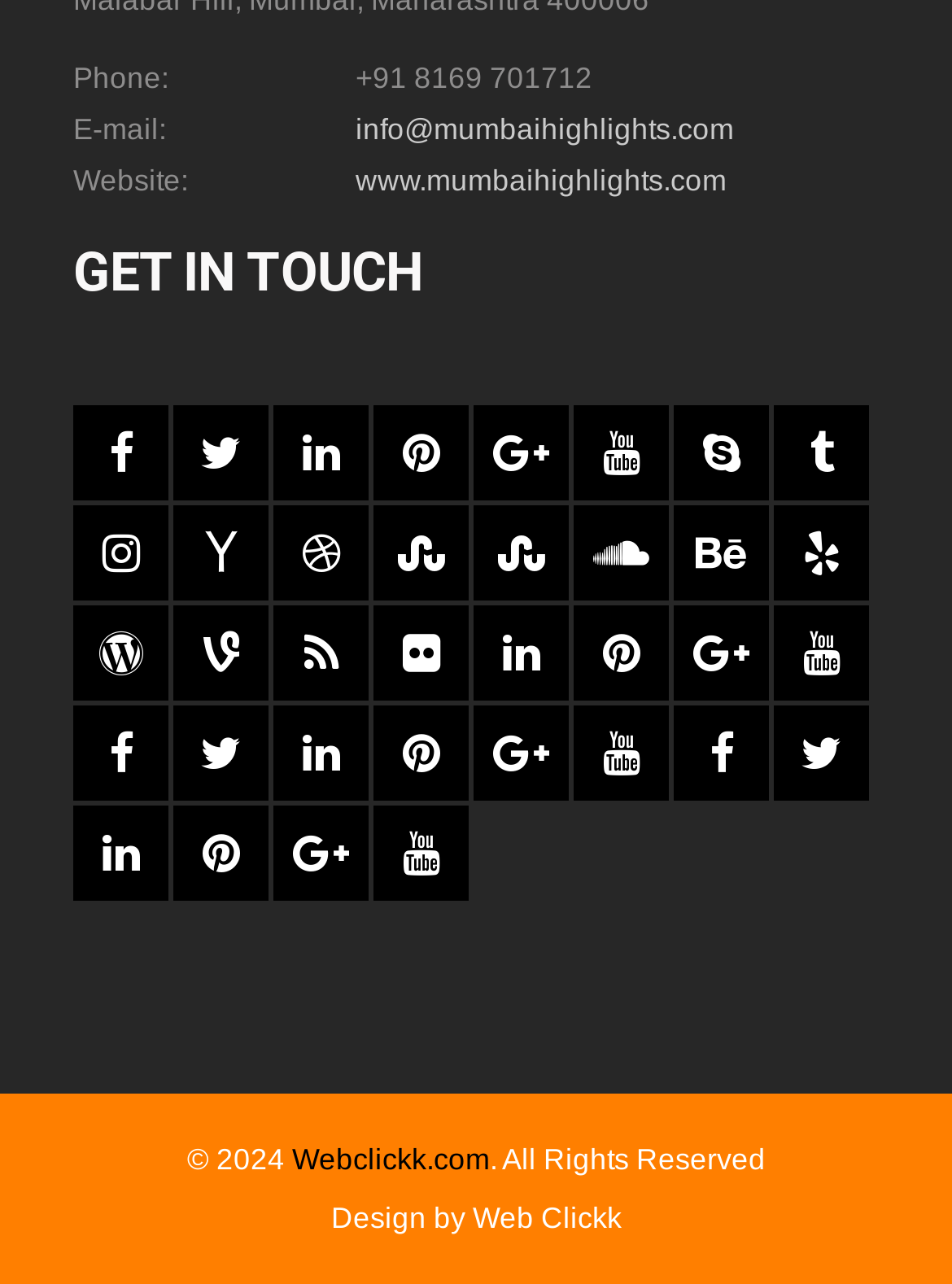Answer the question with a single word or phrase: 
What is the website's email address?

info@mumbaihighlights.com